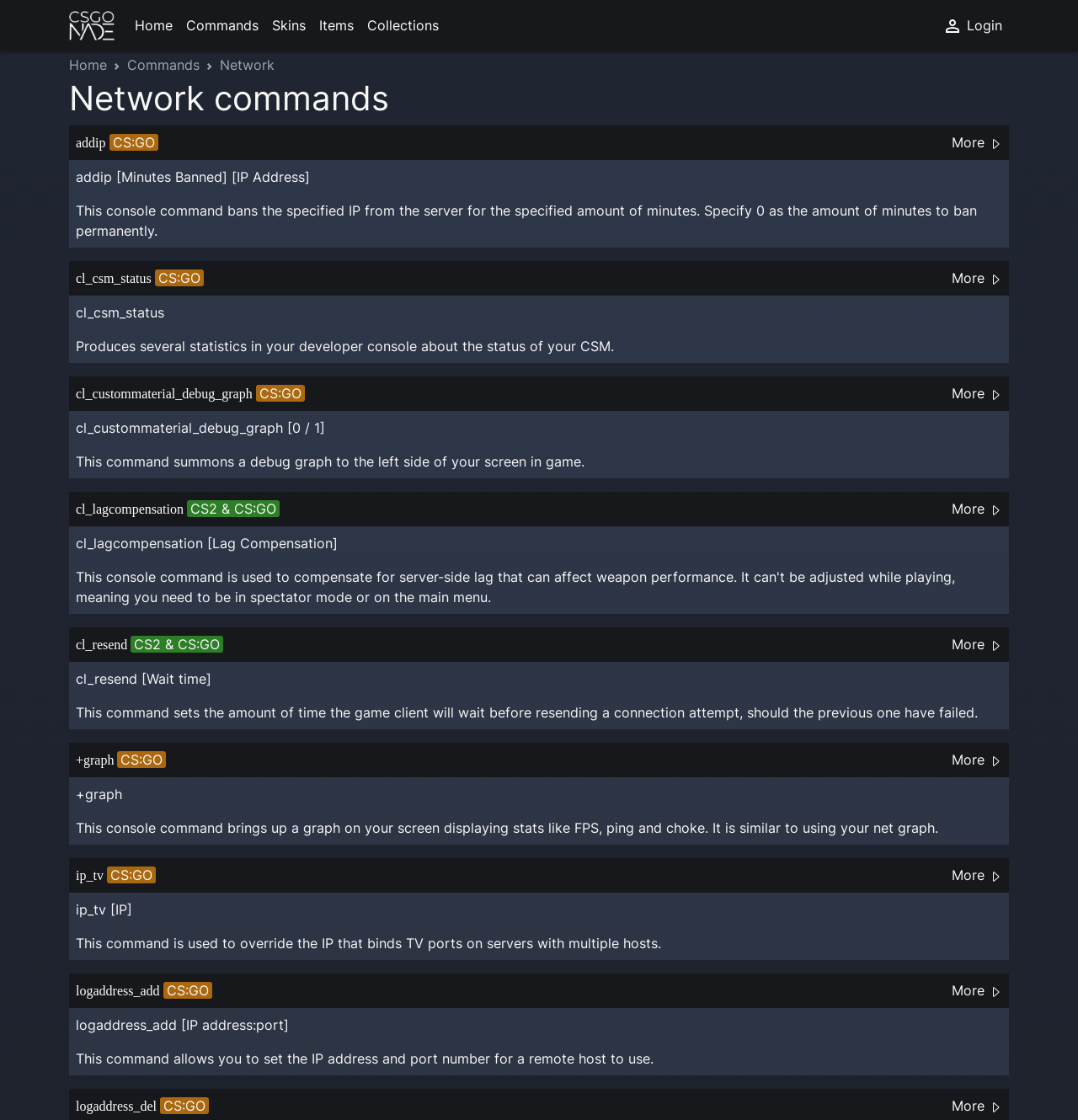Identify the bounding box coordinates of the element to click to follow this instruction: 'Click the 'cl_csm_status' link'. Ensure the coordinates are four float values between 0 and 1, provided as [left, top, right, bottom].

[0.07, 0.242, 0.144, 0.255]